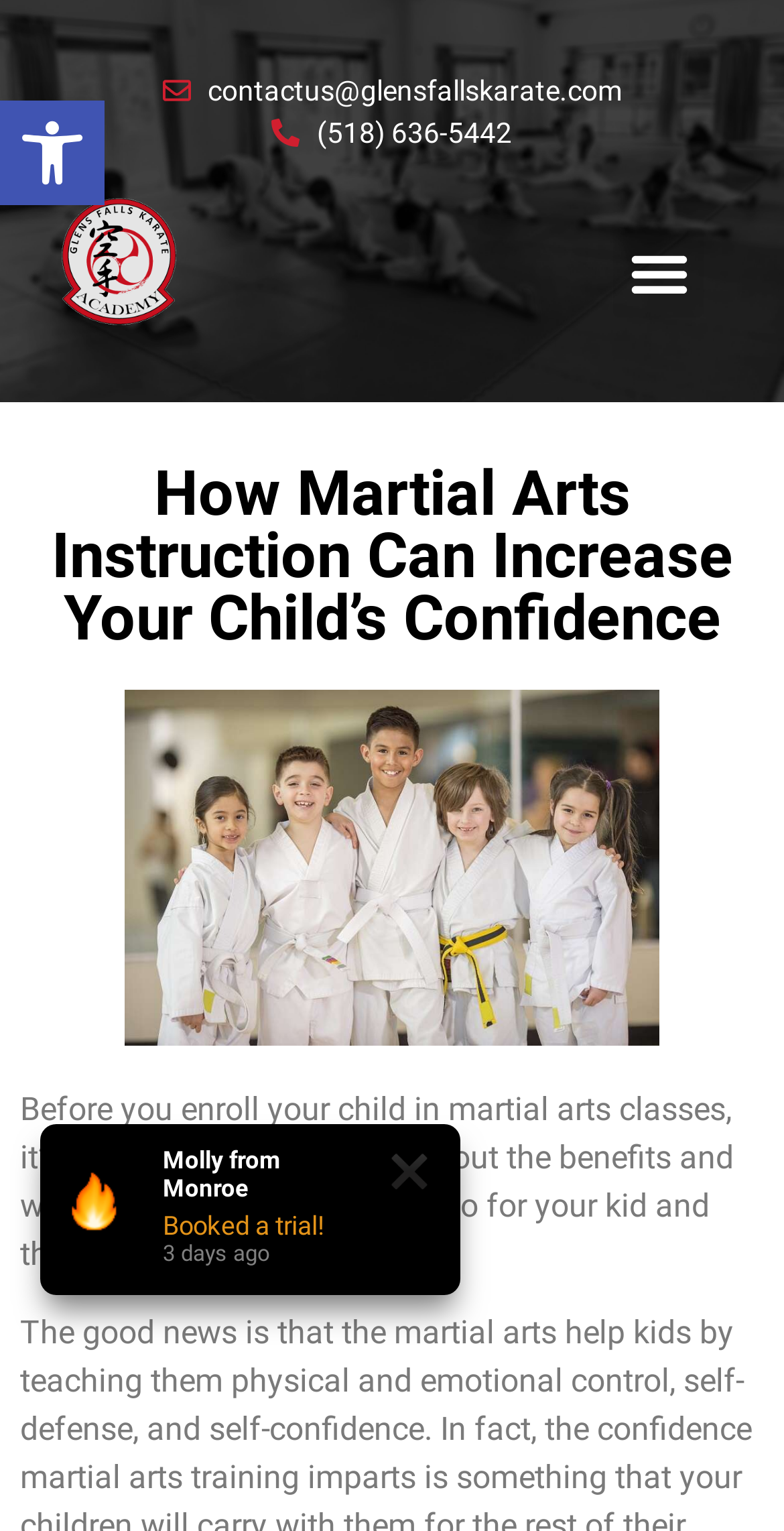What is the topic of the webpage?
Please use the visual content to give a single word or phrase answer.

Martial arts for kids